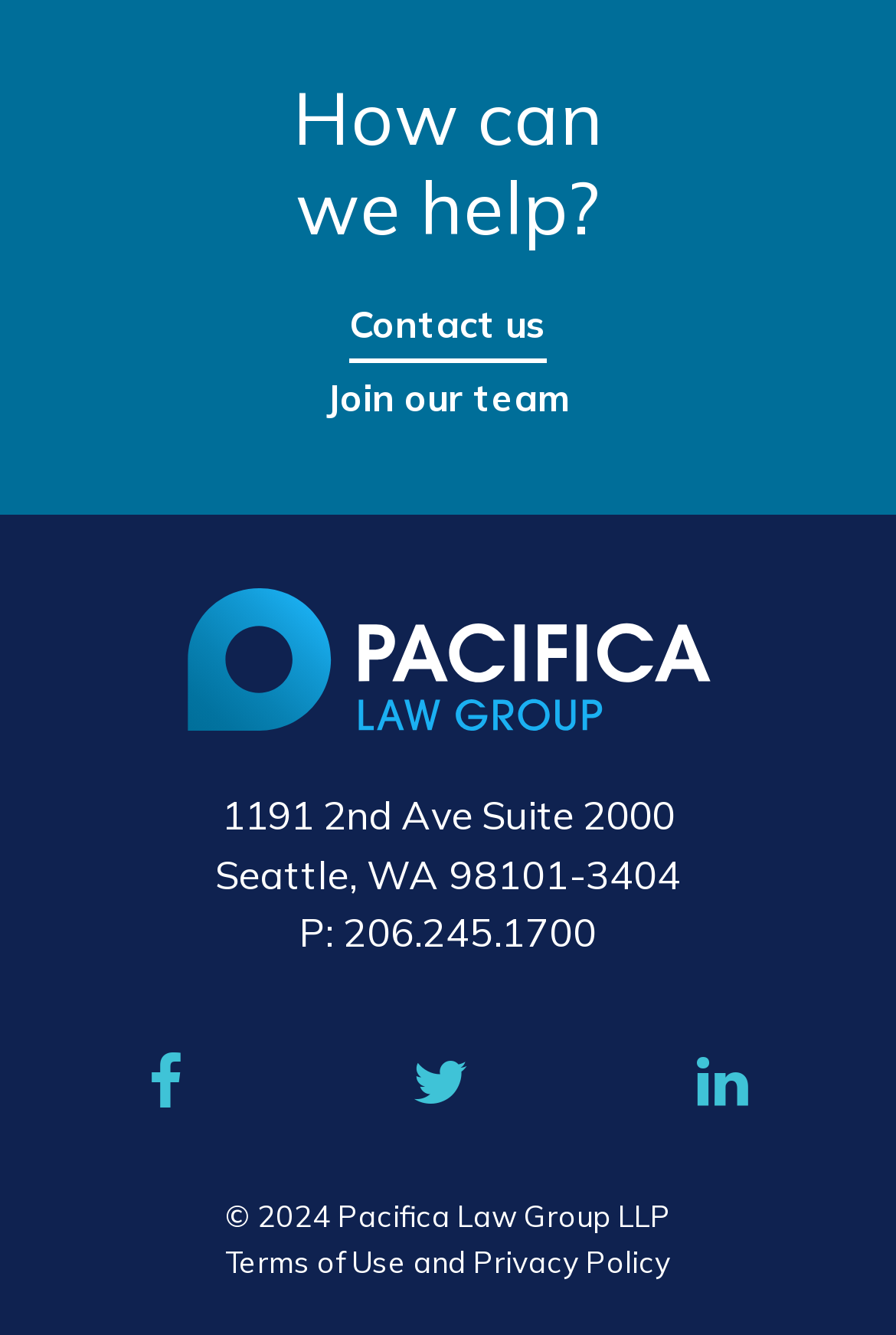What is the phone number of the law group?
Look at the image and respond with a one-word or short phrase answer.

206.245.1700